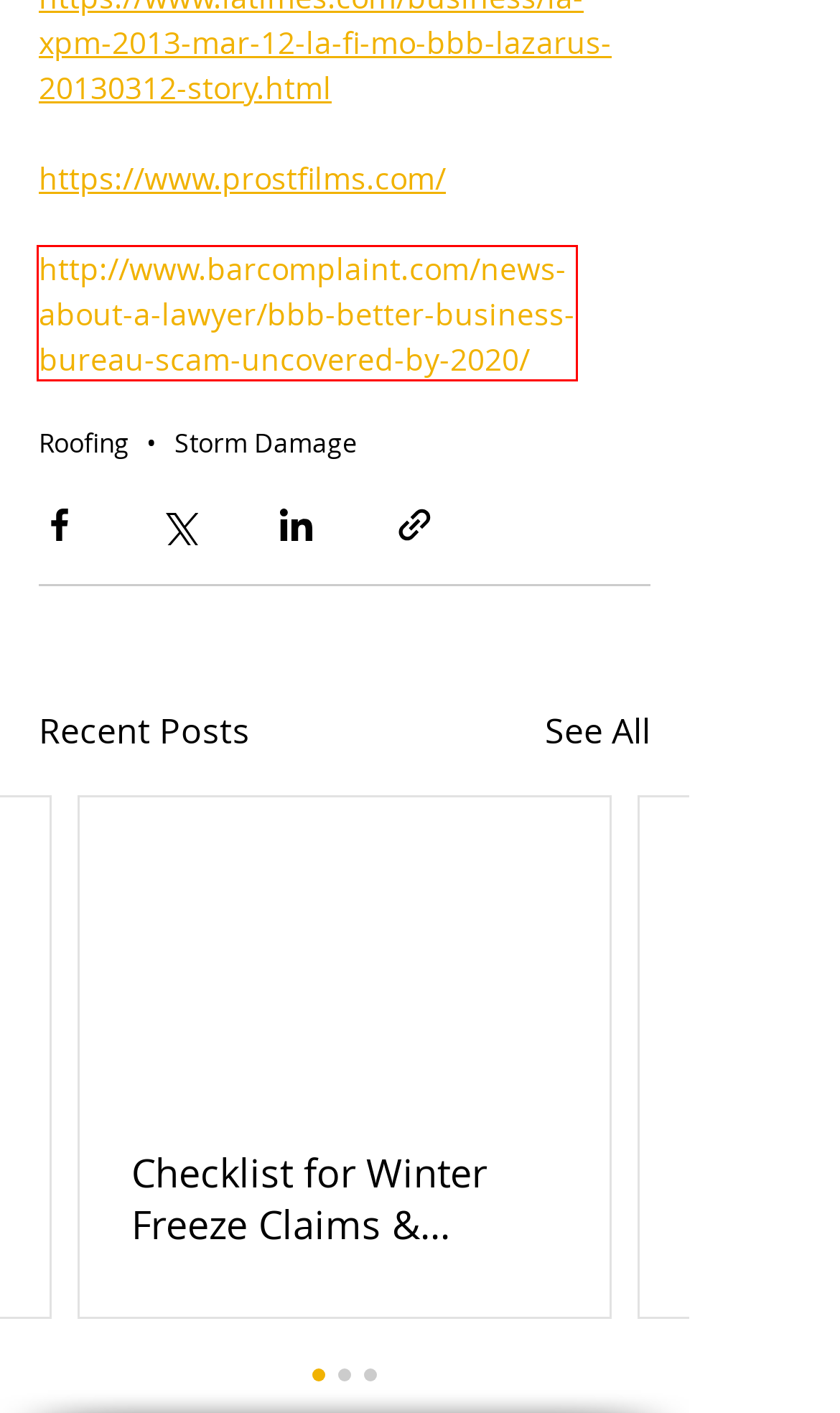You are provided a screenshot of a webpage featuring a red bounding box around a UI element. Choose the webpage description that most accurately represents the new webpage after clicking the element within the red bounding box. Here are the candidates:
A. BarComplaint.com is for sale | HugeDomains
B. Roofing
C. BLOG | SelzContracting
D. PRIVACY POLICY | SelzContracting
E. Checklist for Winter Freeze Claims & Insurance
F. Roofing Insights Directory $20,000 Guarantee Terms And Conditions | Roofing Insights
G. 5 Ways to Ensure You Hire The Wrong Contractor
H. Storm Damage

A